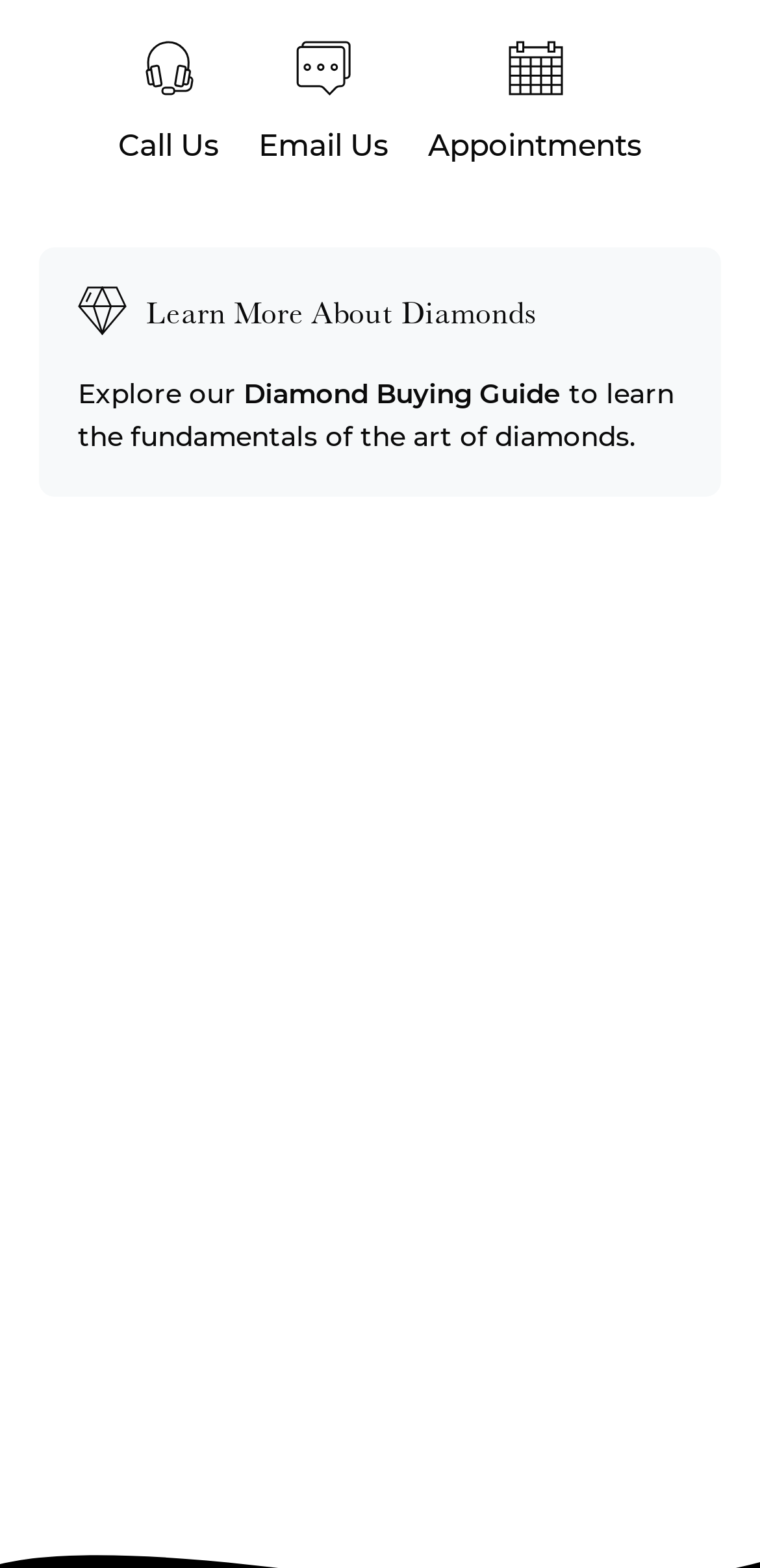What is the price of the Diamond Pave Safety Pin Necklace?
Can you give a detailed and elaborate answer to the question?

The link next to the 'Diamond Pave Safety Pin Necklace' has the text '$1,900 USD', which suggests that this is the price of the product.